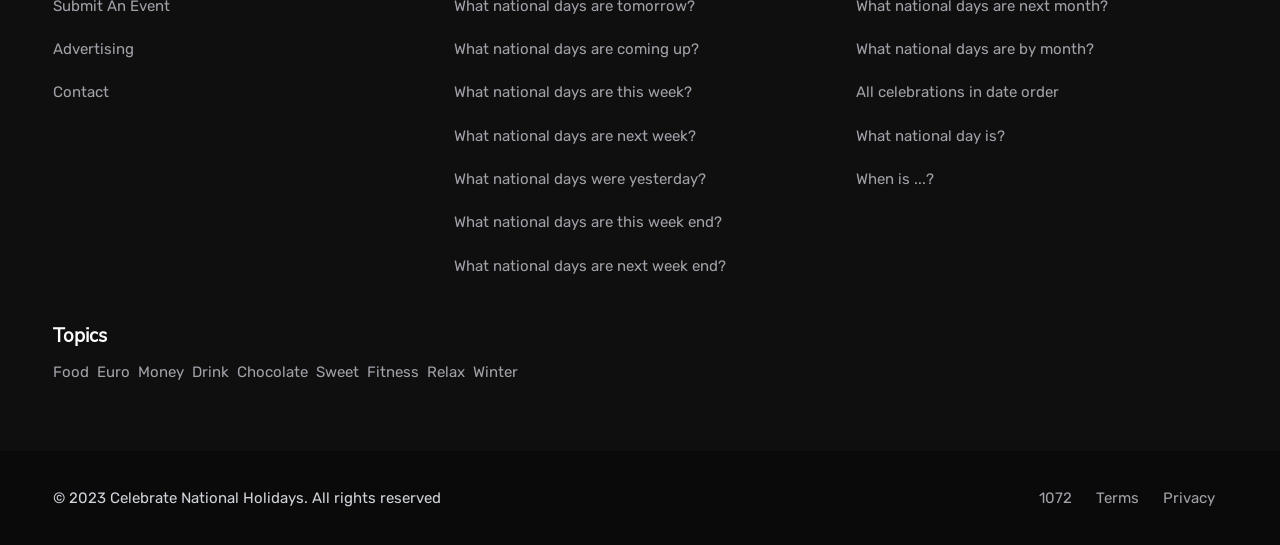Please specify the bounding box coordinates of the clickable section necessary to execute the following command: "Explore 'Fitness' topic".

[0.287, 0.665, 0.328, 0.698]